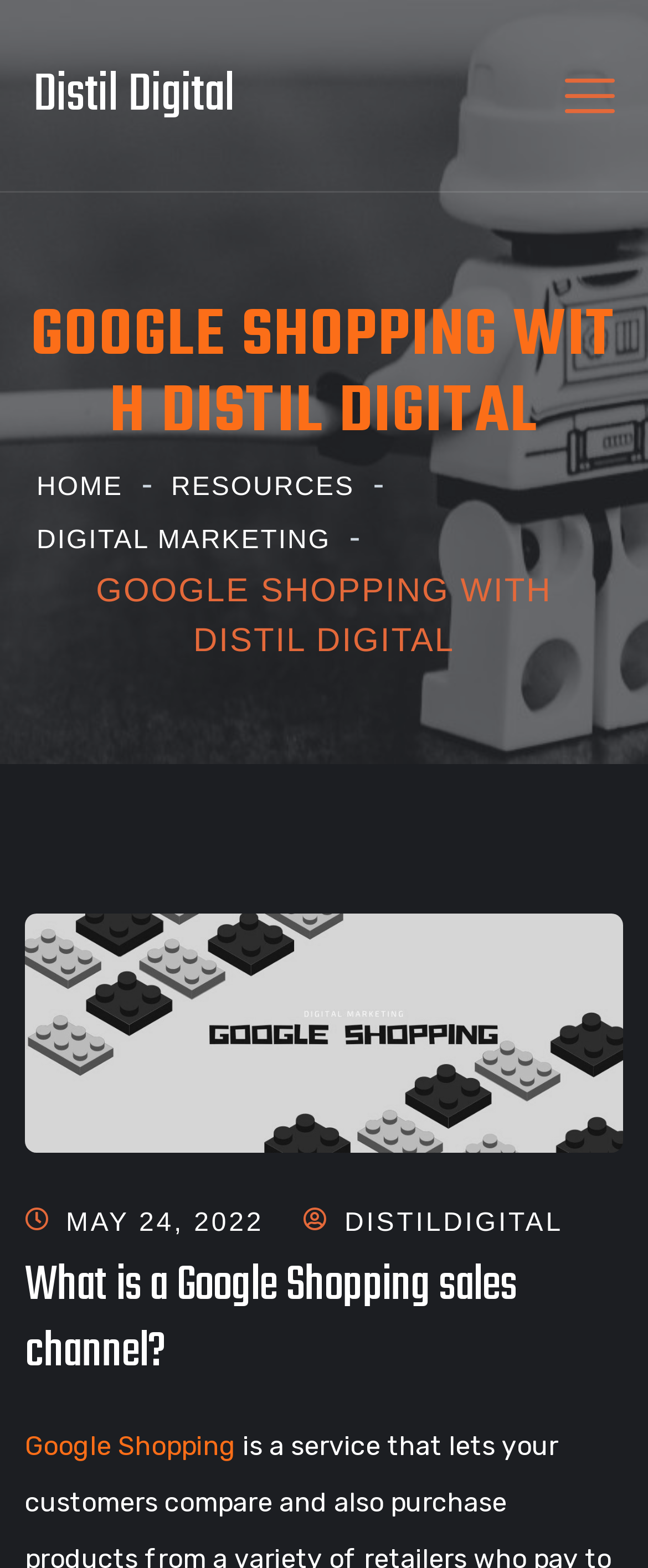Please reply with a single word or brief phrase to the question: 
What is the date mentioned on the webpage?

MAY 24, 2022